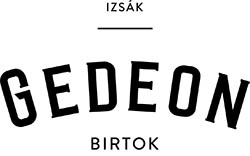Describe all the aspects of the image extensively.

The image prominently displays the logo of "Gedeon Birtok," located in Izsák, Hungary. The logo features the brand name "GEDEON" in bold, uppercase letters, conveying a sense of strength and tradition. Below, the word "Birtok" is presented in a slightly smaller size, also in uppercase, emphasizing the estate aspect of the brand. The overall design is clean and modern, with a distinctive interplay of typography that highlights the brand's heritage and connection to the Izsák region. This logo reflects a commitment to quality and a rich history in winemaking, symbolizing Gedeon Birtok's prestige in the local wine industry.